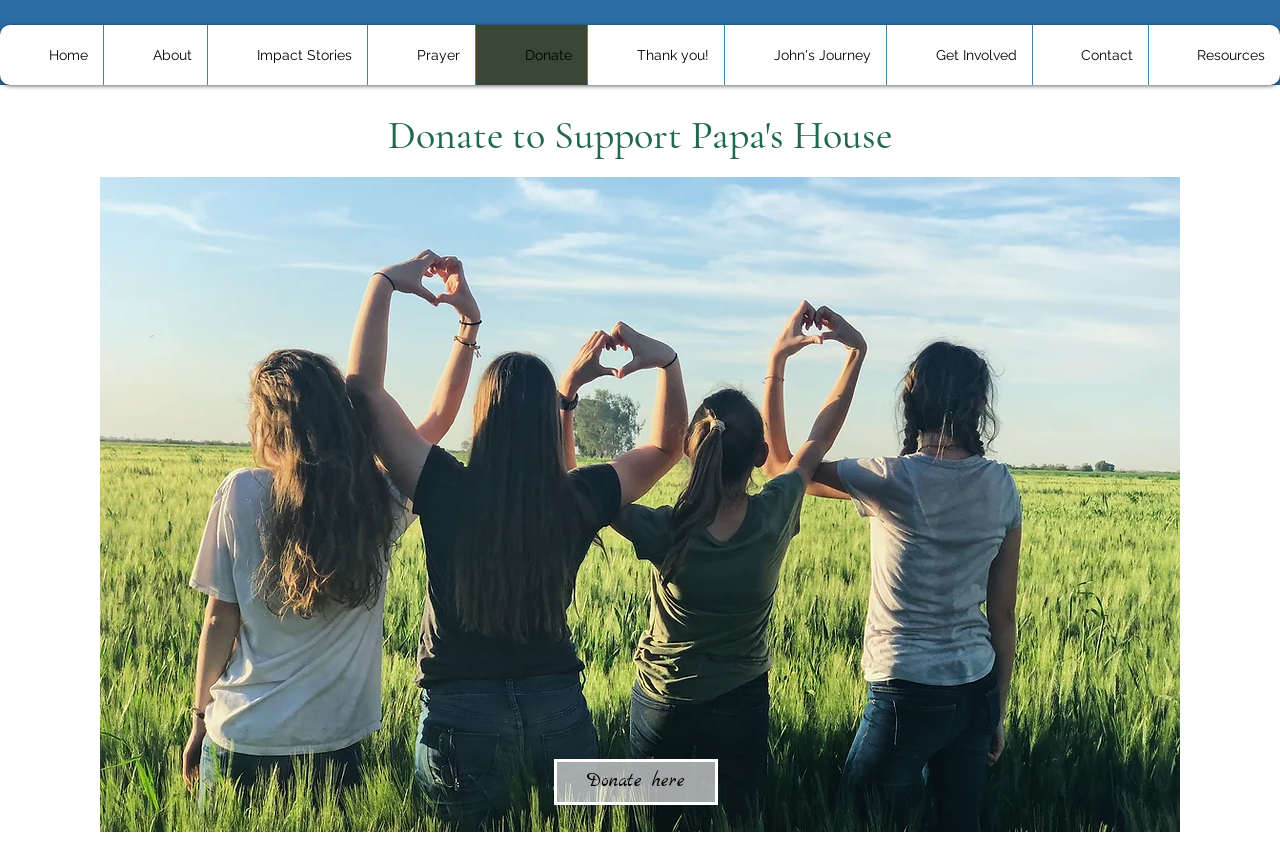Analyze the image and deliver a detailed answer to the question: What is the main purpose of this webpage?

Based on the webpage's content, especially the heading 'Donate to Support Papa's House' and the prominent 'Donate here' link, it is clear that the main purpose of this webpage is to facilitate donations.